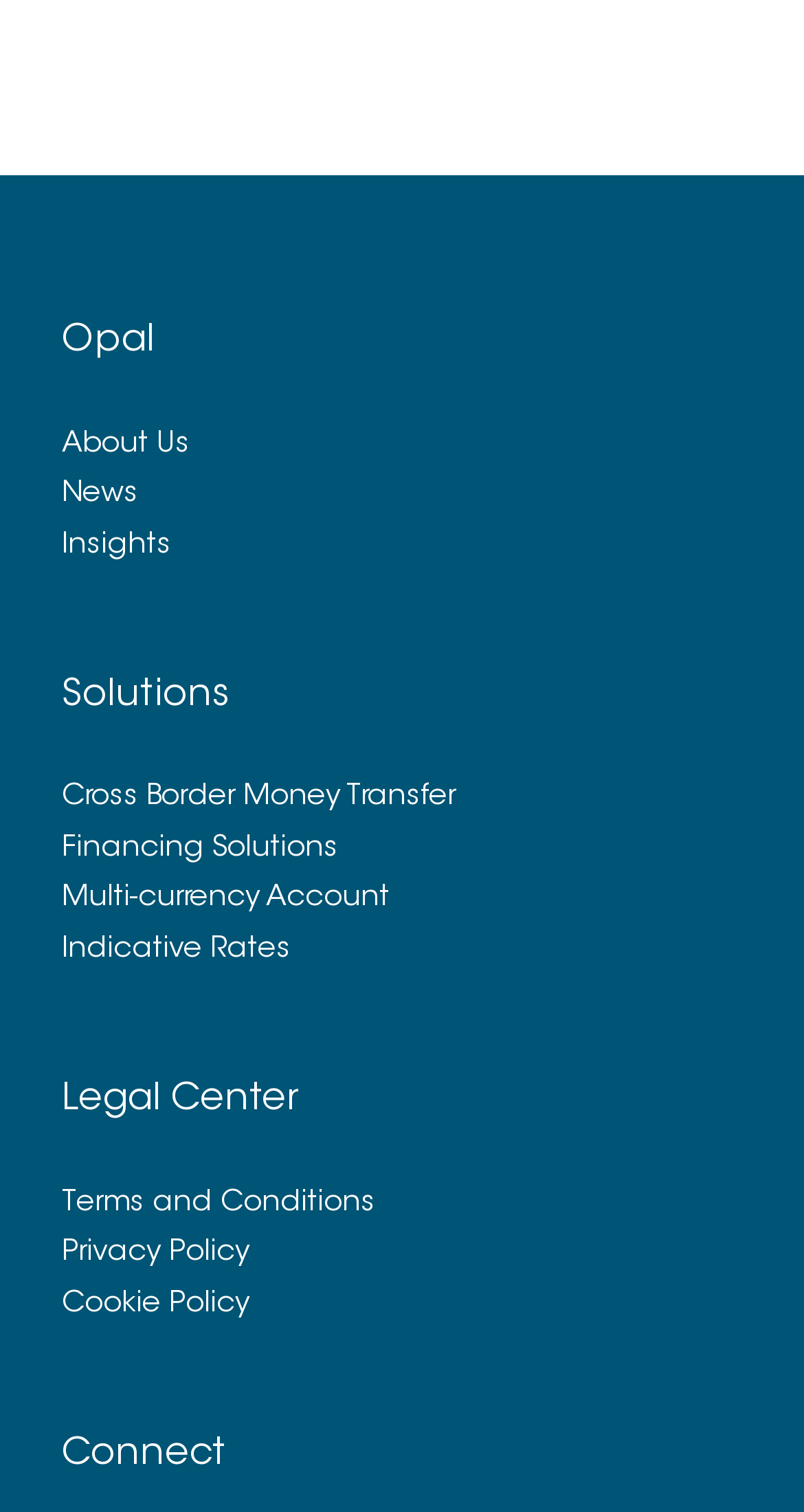Provide a brief response to the question using a single word or phrase: 
What are the types of solutions offered?

Cross Border Money Transfer, Financing Solutions, Multi-currency Account